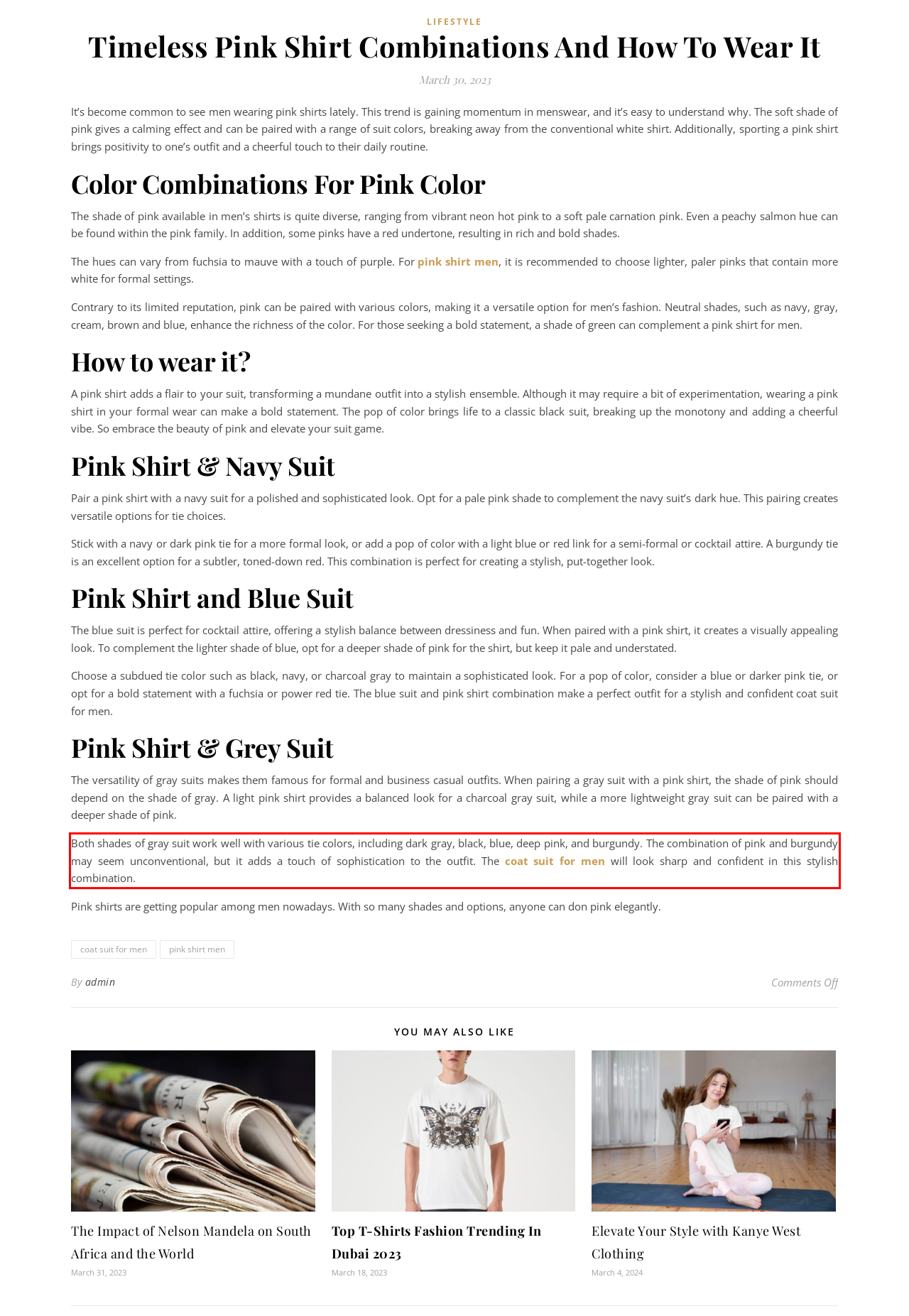Please examine the webpage screenshot and extract the text within the red bounding box using OCR.

Both shades of gray suit work well with various tie colors, including dark gray, black, blue, deep pink, and burgundy. The combination of pink and burgundy may seem unconventional, but it adds a touch of sophistication to the outfit. The coat suit for men will look sharp and confident in this stylish combination.